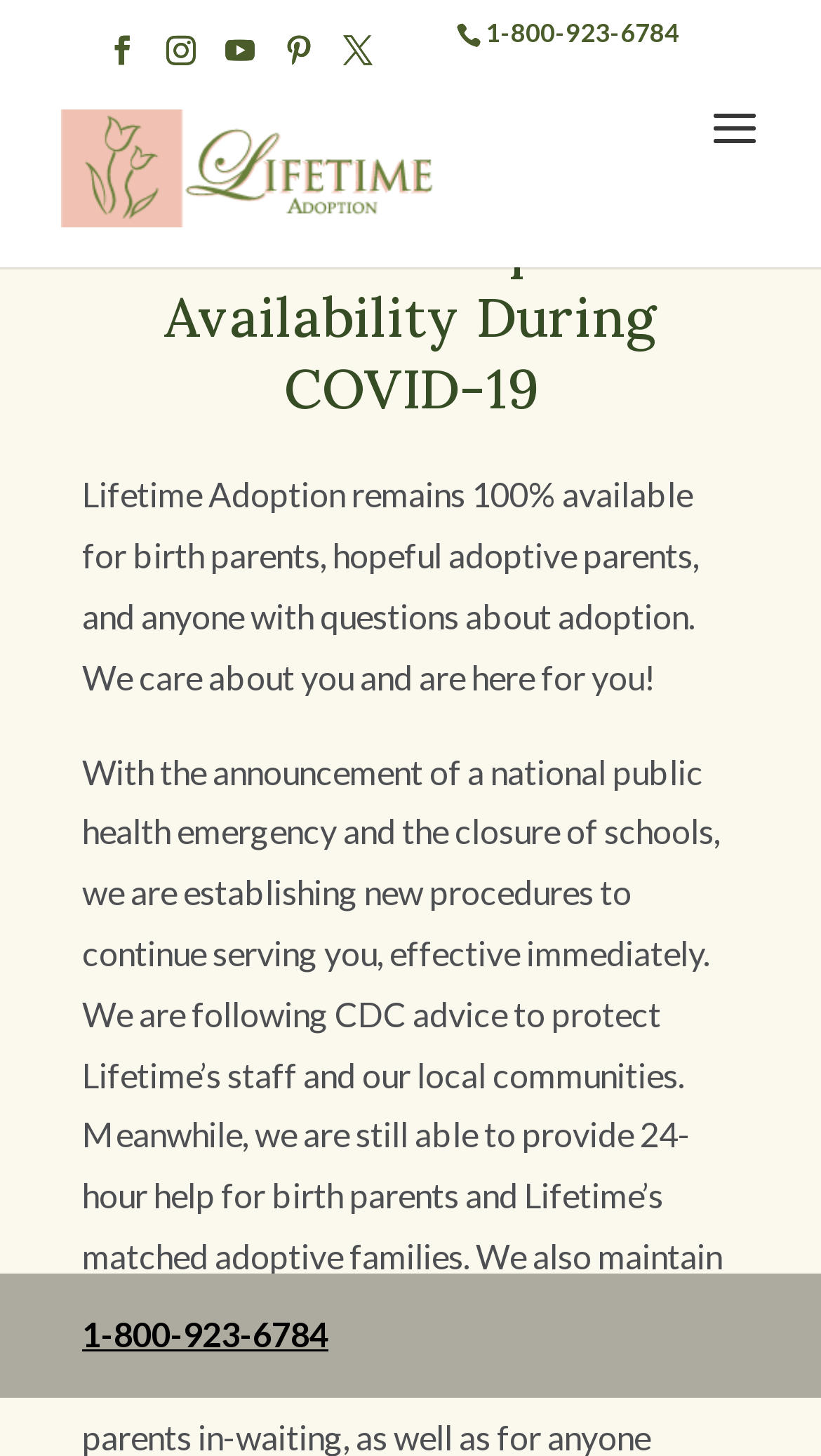Determine the bounding box coordinates for the area that should be clicked to carry out the following instruction: "Search for properties".

None